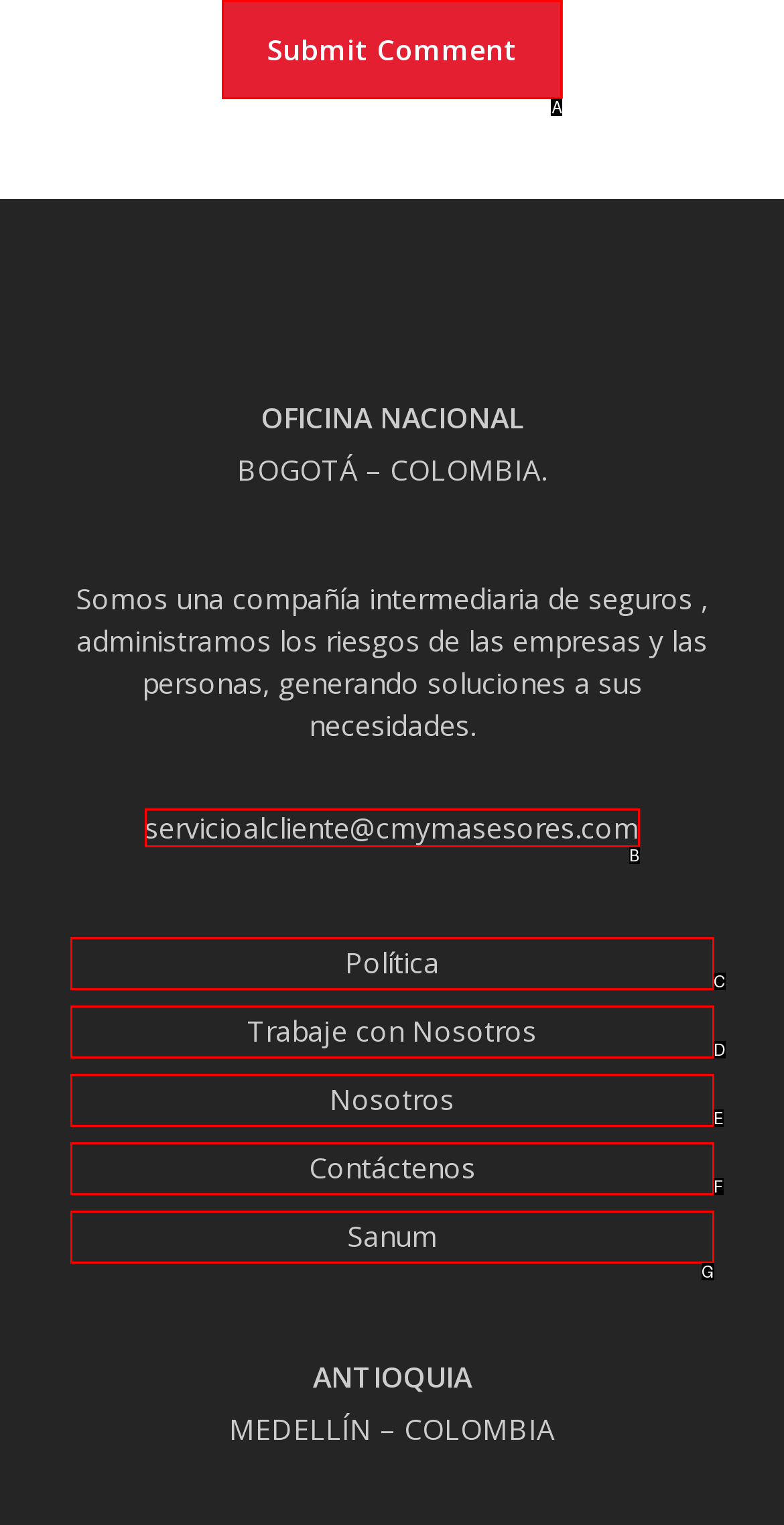Tell me the letter of the option that corresponds to the description: name="submit" value="Submit Comment"
Answer using the letter from the given choices directly.

A